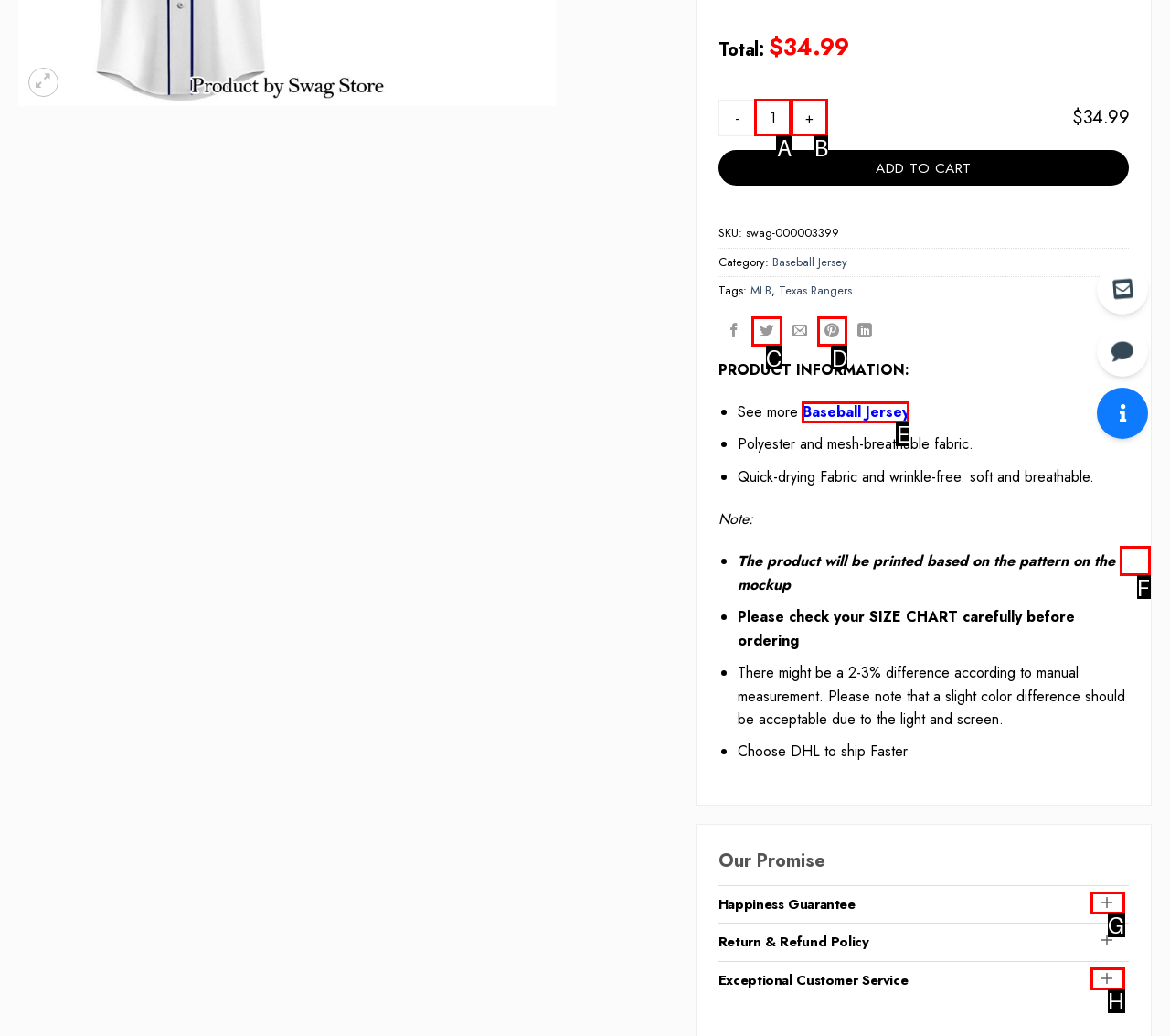Pinpoint the HTML element that fits the description: parent_node: Exceptional Customer Service aria-label="Toggle"
Answer by providing the letter of the correct option.

H